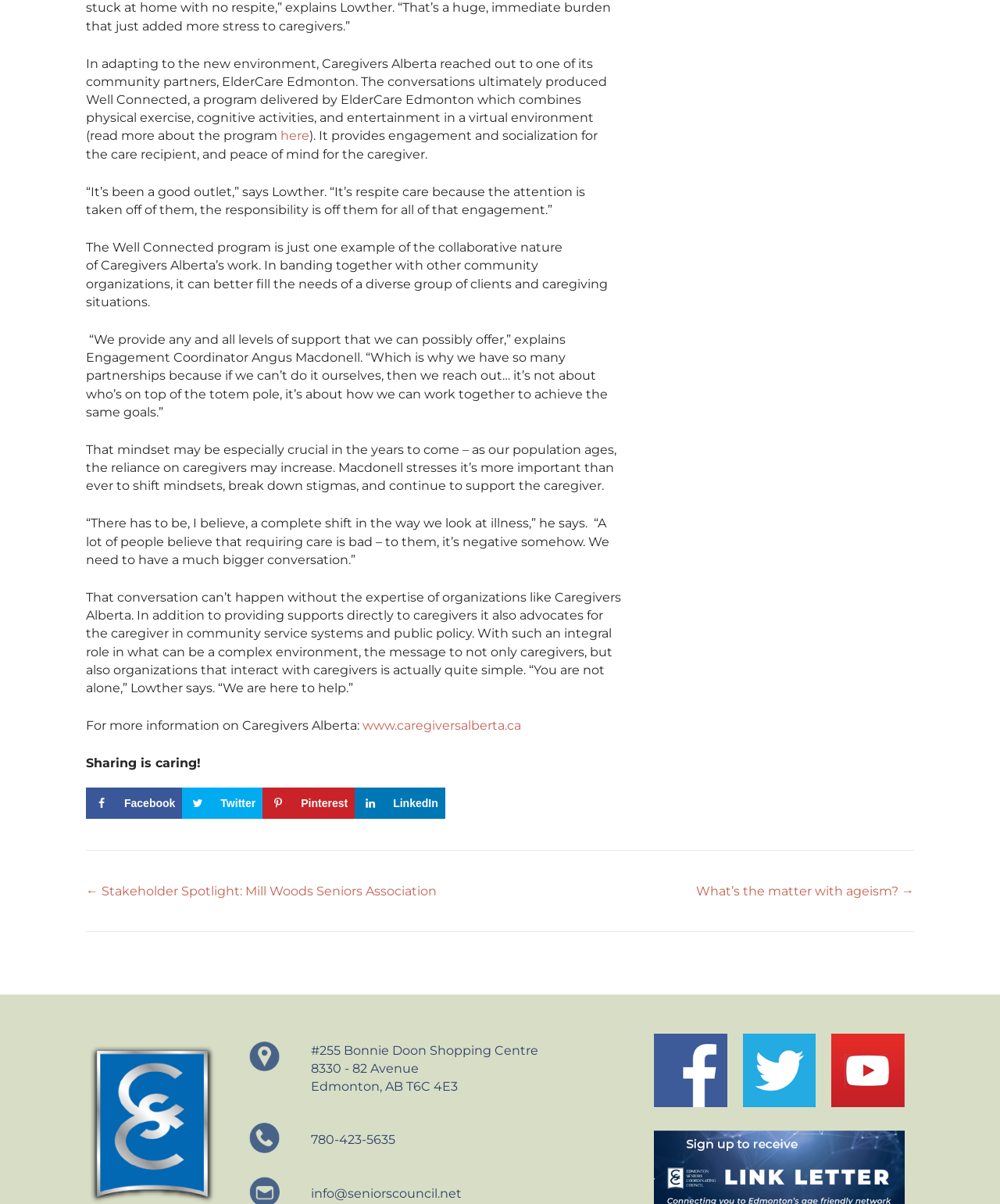Using the information from the screenshot, answer the following question thoroughly:
What is the role of Engagement Coordinator Angus Macdonell?

Angus Macdonell is quoted in the webpage, explaining that Caregivers Alberta provides any and all levels of support that they can possibly offer, which is why they have many partnerships. He emphasizes the importance of working together to achieve the same goals.